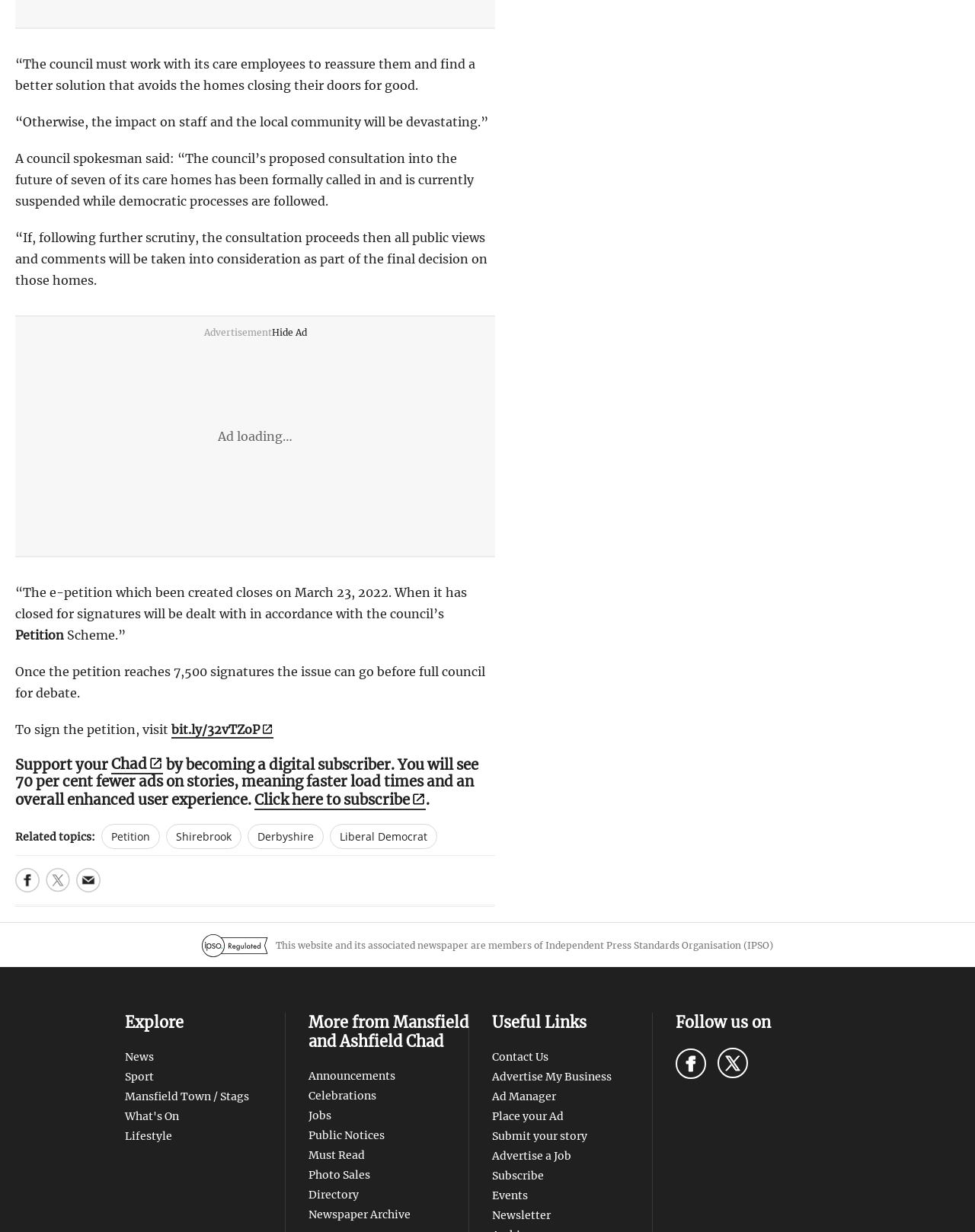Pinpoint the bounding box coordinates of the element that must be clicked to accomplish the following instruction: "Sign the petition". The coordinates should be in the format of four float numbers between 0 and 1, i.e., [left, top, right, bottom].

[0.016, 0.586, 0.176, 0.598]